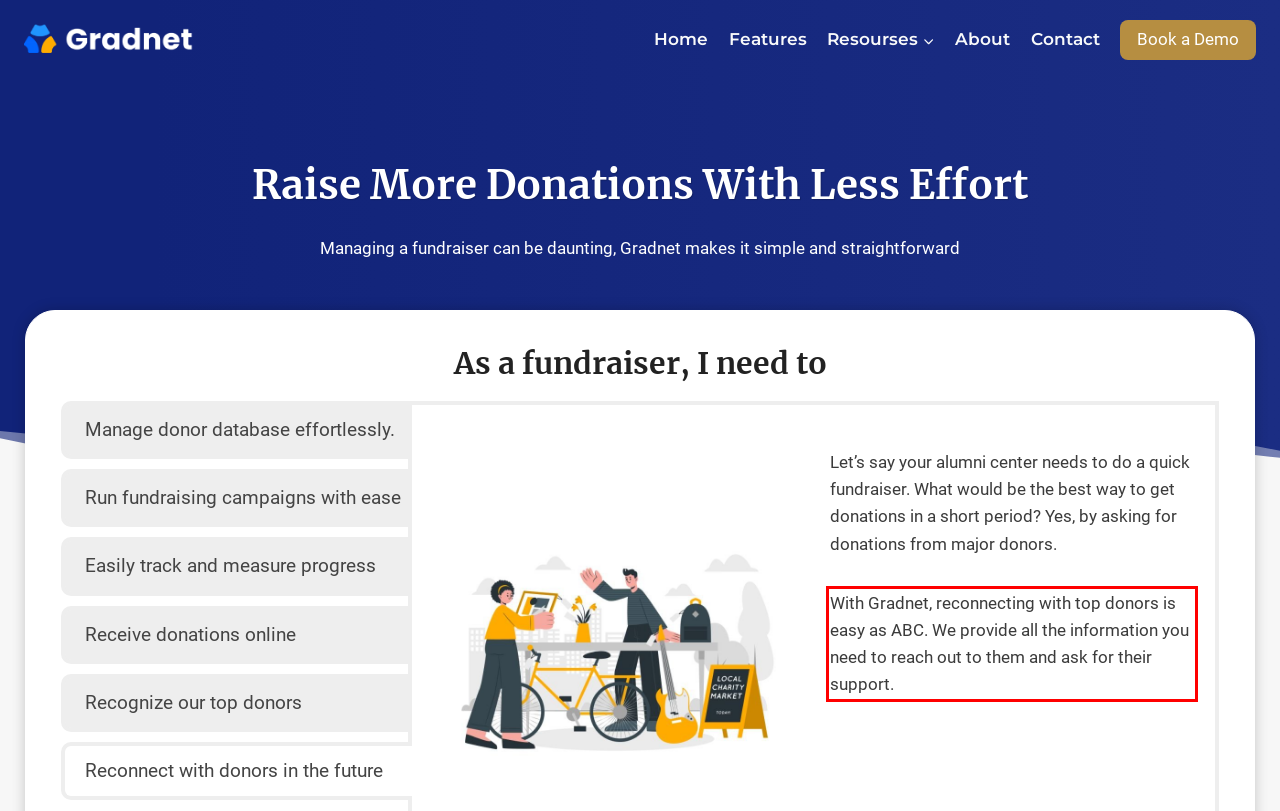With the provided screenshot of a webpage, locate the red bounding box and perform OCR to extract the text content inside it.

With Gradnet, reconnecting with top donors is easy as ABC. We provide all the information you need to reach out to them and ask for their support.